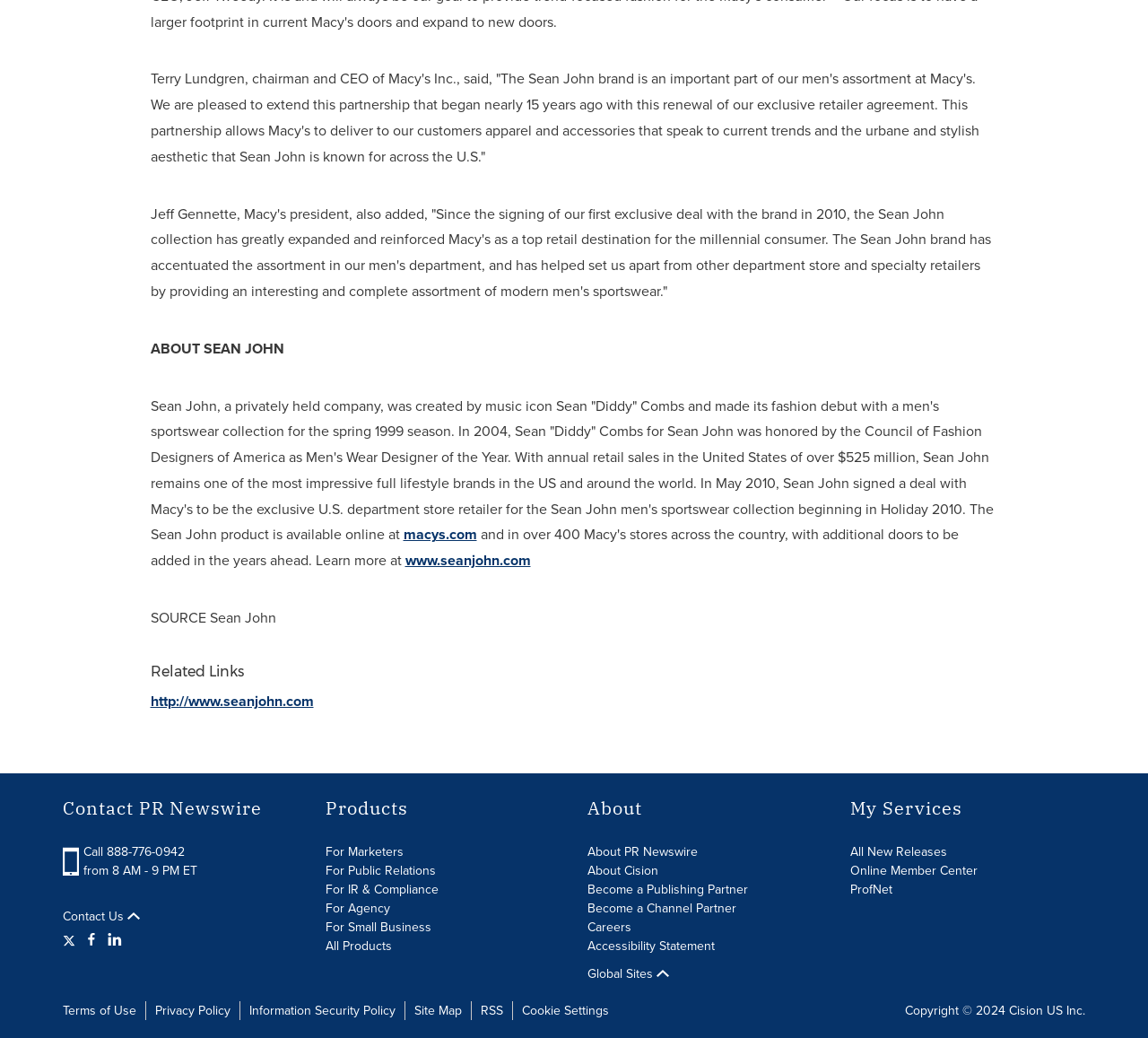Identify the bounding box coordinates of the clickable region necessary to fulfill the following instruction: "Visit the Sean John website". The bounding box coordinates should be four float numbers between 0 and 1, i.e., [left, top, right, bottom].

[0.353, 0.53, 0.462, 0.55]